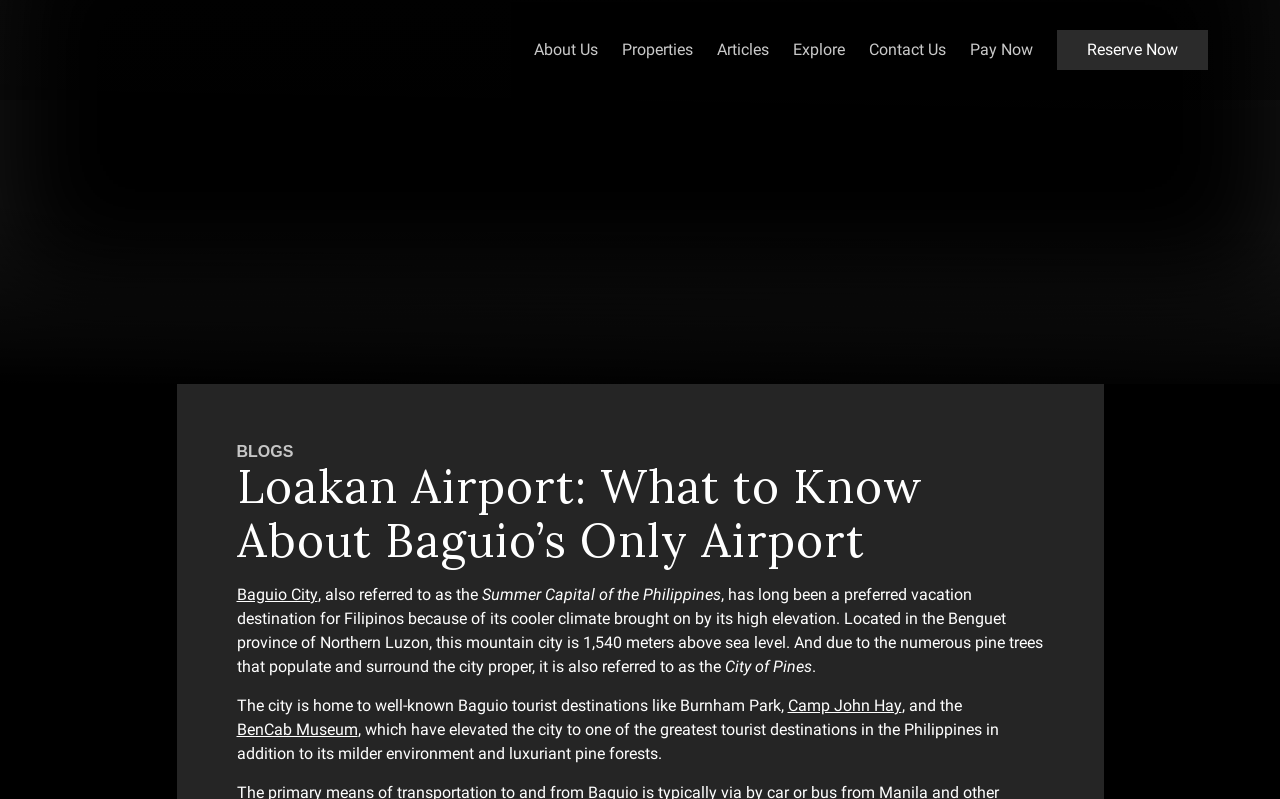What are some tourist destinations mentioned in the text?
Using the information from the image, give a concise answer in one word or a short phrase.

Burnham Park, Camp John Hay, BenCab Museum